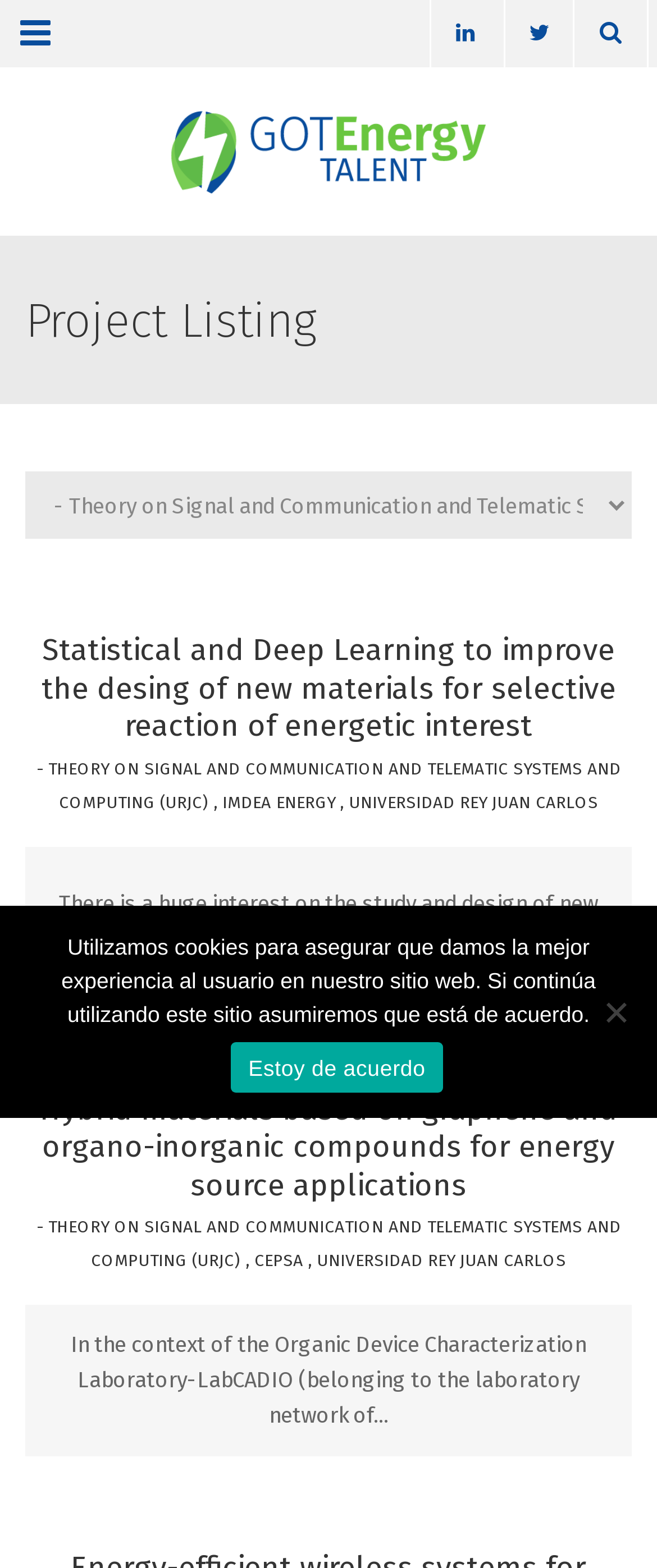Pinpoint the bounding box coordinates of the element to be clicked to execute the instruction: "Click the menu button".

[0.013, 0.004, 0.095, 0.039]